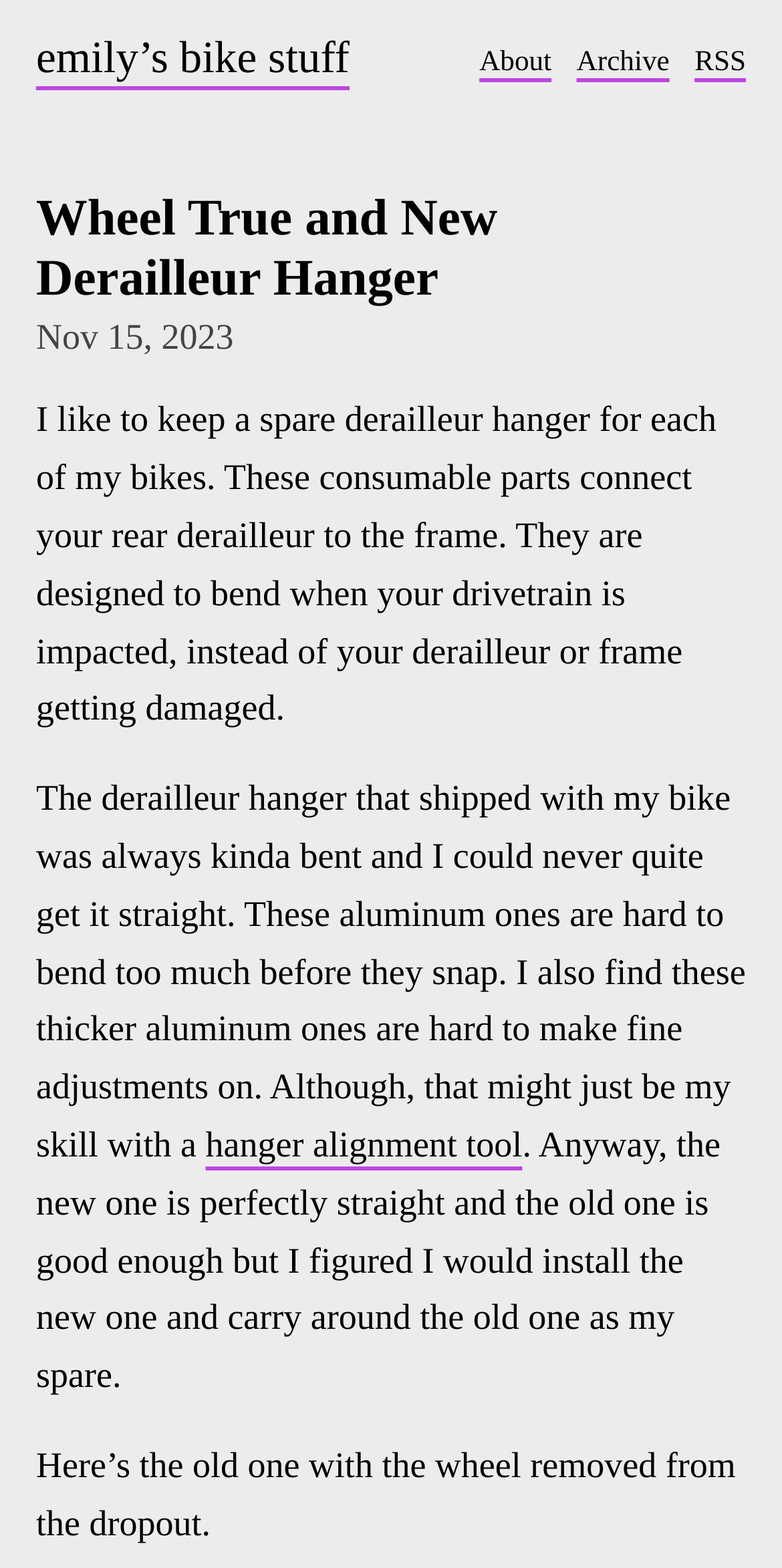Provide a one-word or short-phrase answer to the question:
What tool is mentioned for fine adjustments on derailleur hangers?

Hanger alignment tool